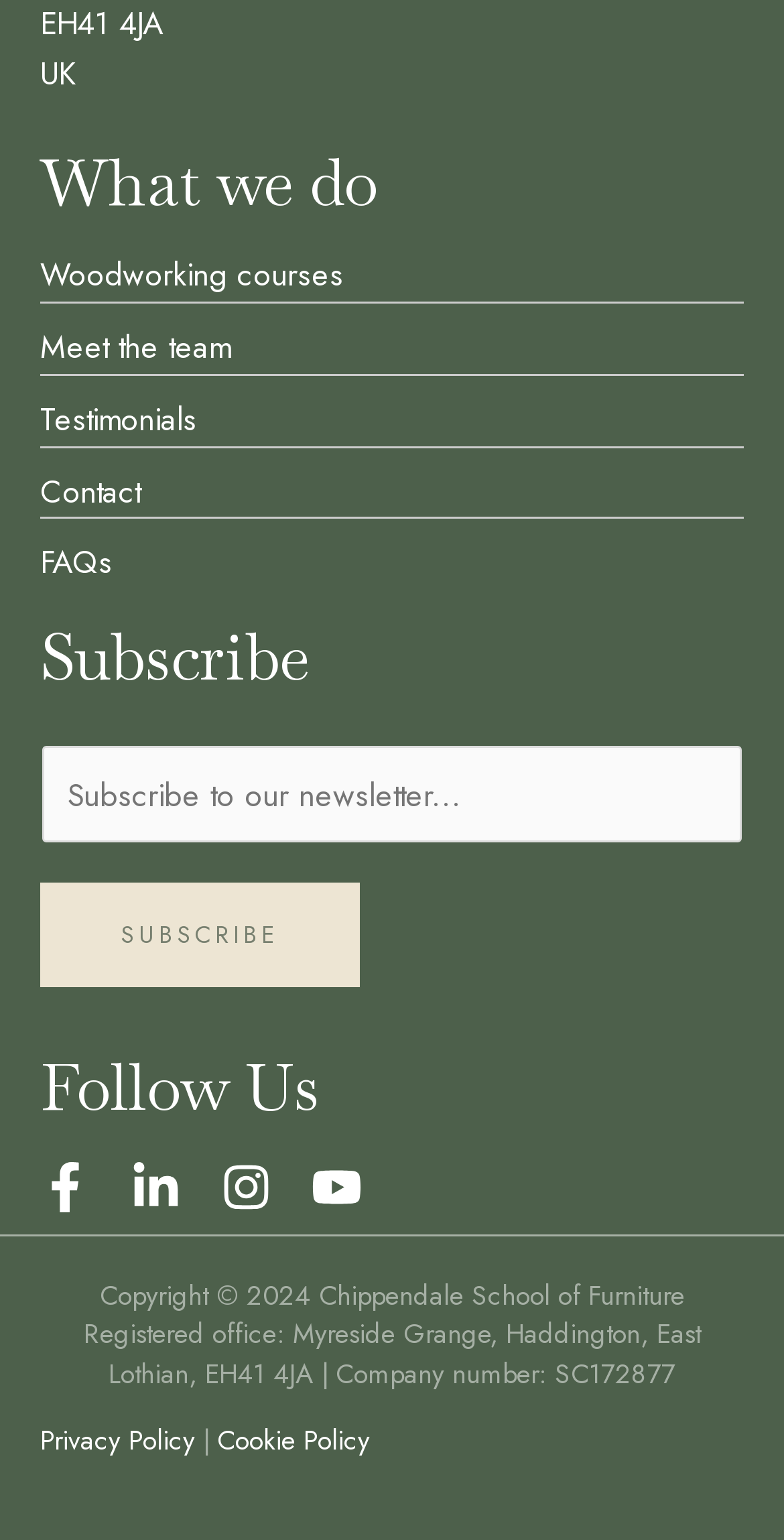Answer the question below with a single word or a brief phrase: 
What is the purpose of the textbox in the Subscribe section?

Subscribe to newsletter